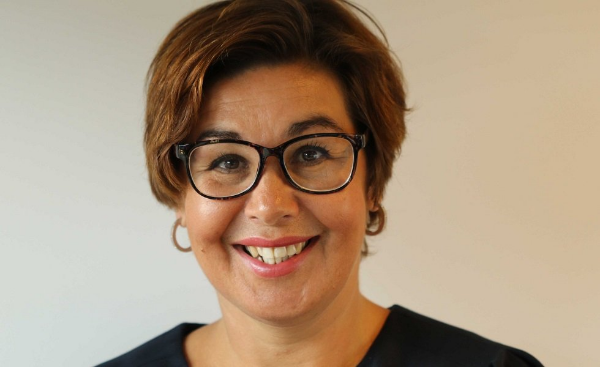Illustrate the scene in the image with a detailed description.

The image features a portrait of Svetlana Borovkova, a professional with a warm smile and confident demeanor. She is depicted wearing a dark top, framed by her stylishly tousled brown hair. Borovkova's glasses lend her a scholarly appearance, complementing her role as the Head of Quant Modelling at Probability & Partners. This image accompanies her article titled "Challenges and Pitfalls of Economic Scenario Generation," which discusses the complexities and importance of economic scenario generators in financial risk management. The photo conveys her approachable personality, reflecting her expertise in the field of financial modelling and risk analysis.